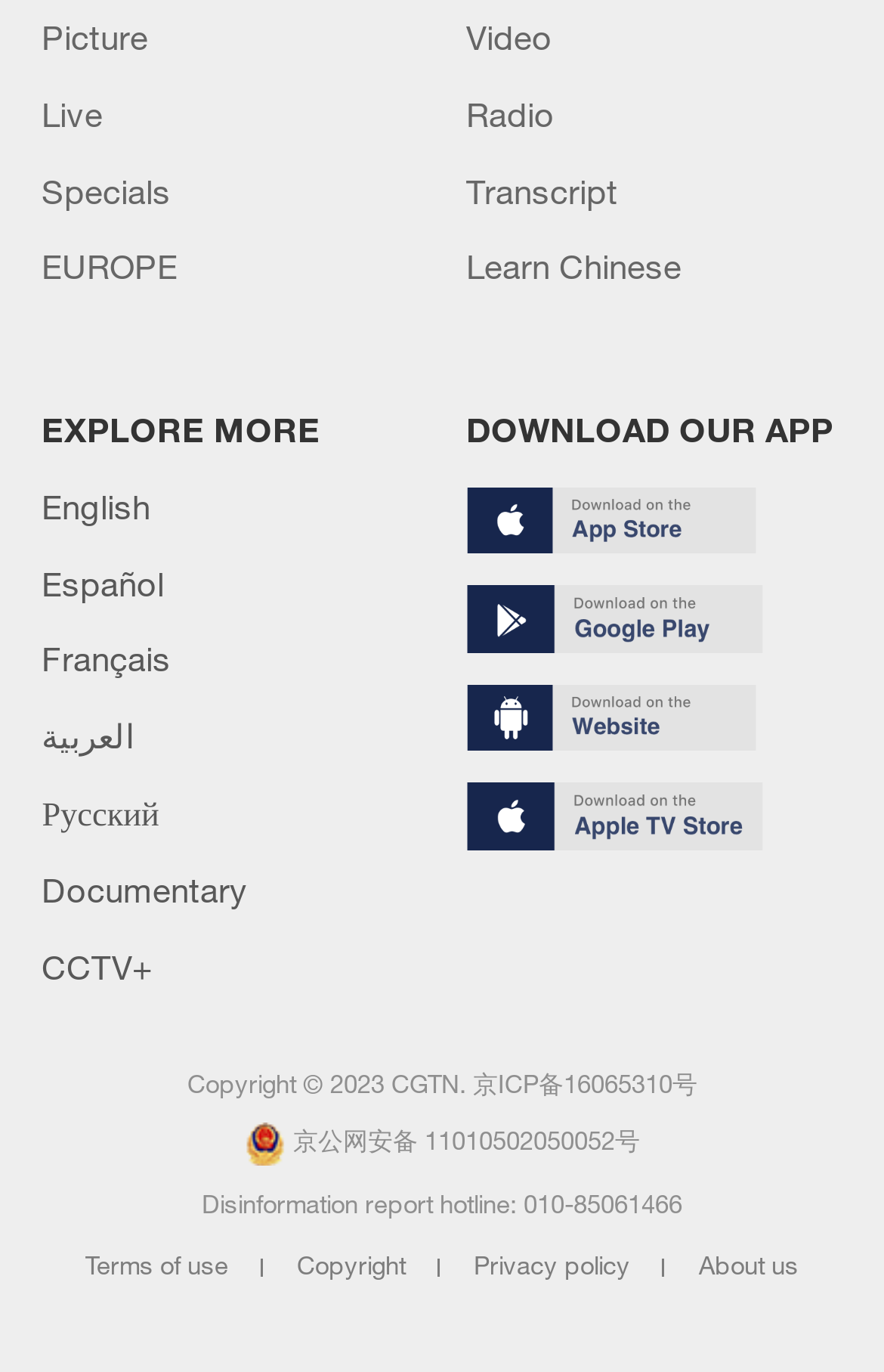Please reply to the following question using a single word or phrase: 
What type of content is available on the website?

News and documentaries